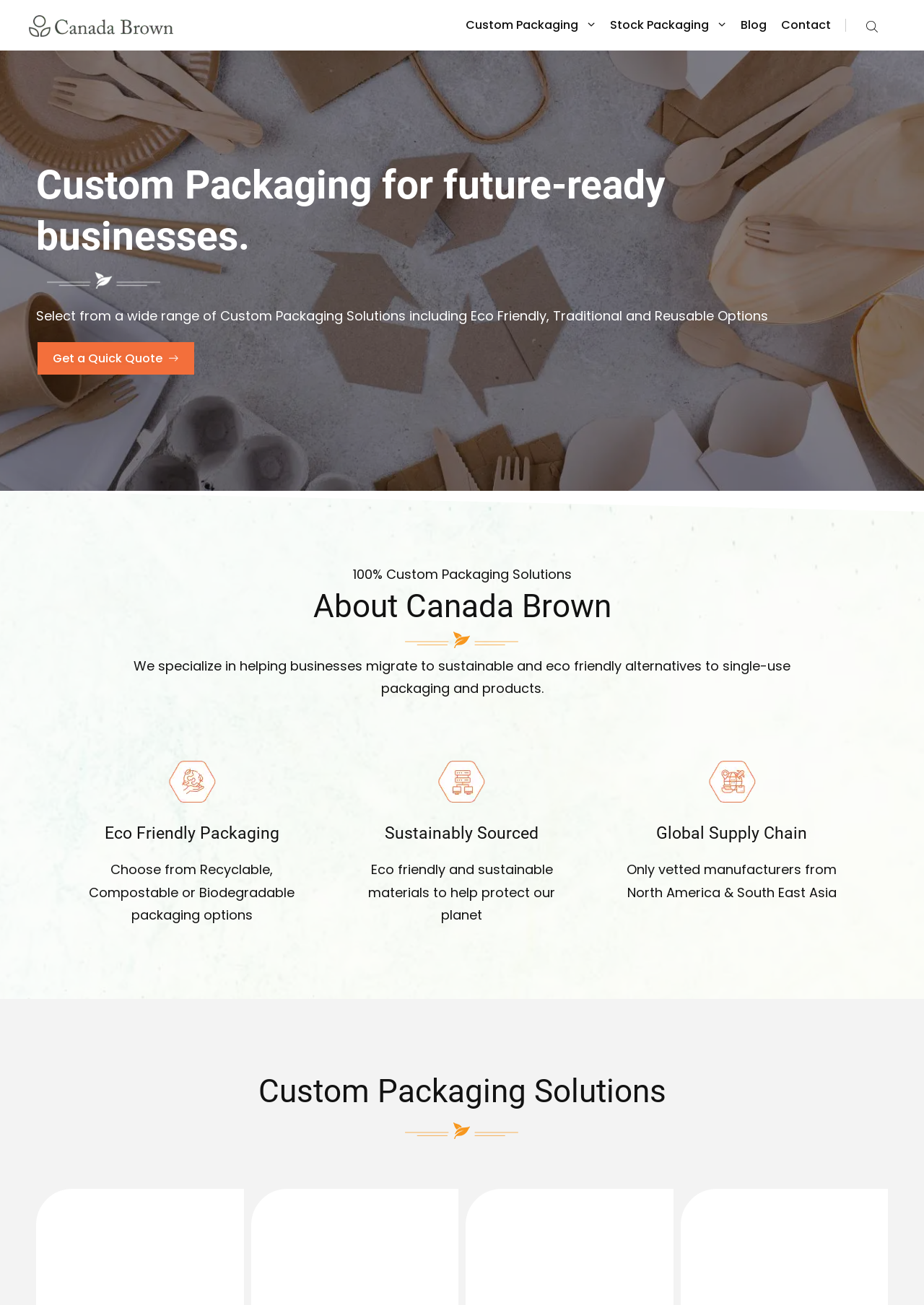Please pinpoint the bounding box coordinates for the region I should click to adhere to this instruction: "Read the blog".

[0.794, 0.008, 0.838, 0.03]